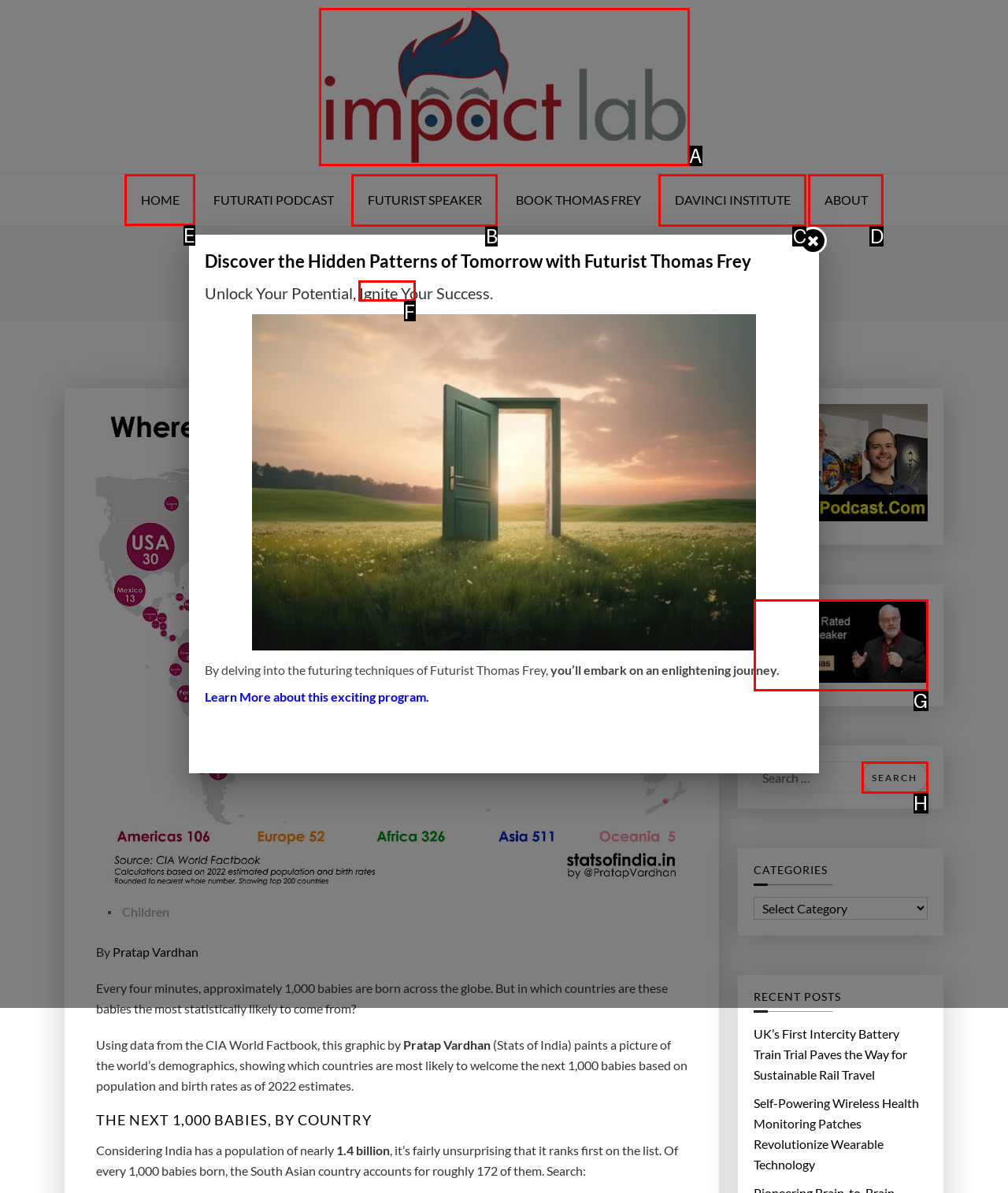To complete the task: Click on the 'HOME' link, which option should I click? Answer with the appropriate letter from the provided choices.

E